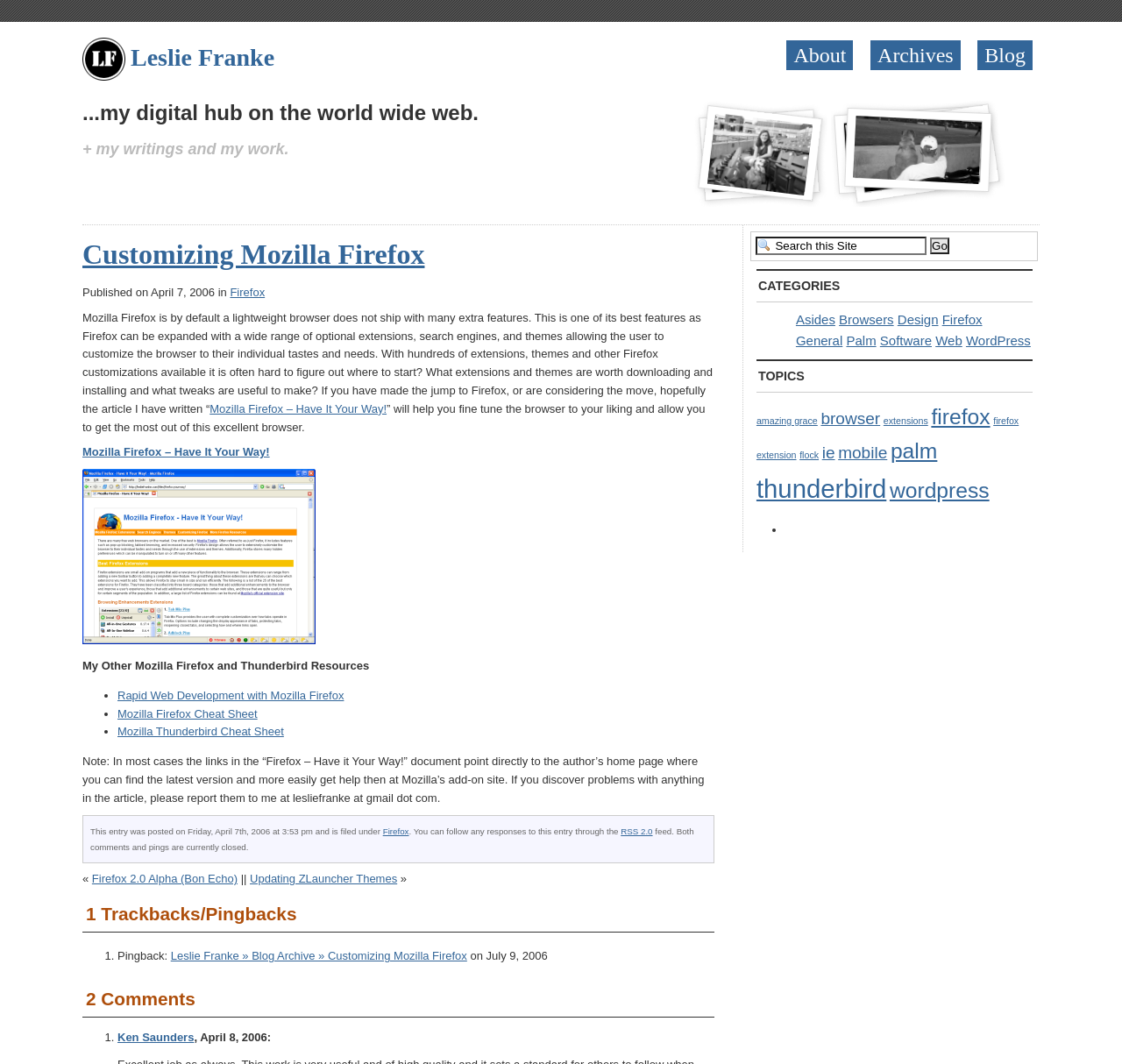Analyze and describe the webpage in a detailed narrative.

This webpage is about customizing Mozilla Firefox, written by Leslie Franke. At the top, there is a header section with the title "Customizing Mozilla Firefox — Leslie Franke" and a link to the author's name. Below the header, there are three links to "About", "Archives", and "Blog" on the top right corner.

The main content of the webpage is divided into several sections. The first section has a heading "Customizing Mozilla Firefox" and a link to the same title. Below the heading, there is a paragraph of text describing the benefits of customizing Firefox with extensions, search engines, and themes. There is also an image related to customizing Firefox.

The next section has a heading "My Other Mozilla Firefox and Thunderbird Resources" and lists three links to resources on rapid web development, Firefox cheat sheet, and Thunderbird cheat sheet.

Following this section, there is a note about the links in the article pointing to the author's home page, and a paragraph of text about reporting problems with the article.

The webpage also has a section with links to other articles, including "Firefox 2.0 Alpha (Bon Echo)" and "Updating ZLauncher Themes". Below this section, there is a trackback/pingback section with one pingback, and a comments section with two comments.

On the right side of the webpage, there is a search box with a "Go" button, and a categories section with links to various categories such as "Asides", "Browsers", "Design", and more. Below the categories section, there is a topics section with links to various topics such as "amazing grace", "browser", "extensions", and more.

Overall, the webpage is a blog post about customizing Mozilla Firefox, with links to related resources and other articles, as well as a comments section and categories/topics sections on the side.